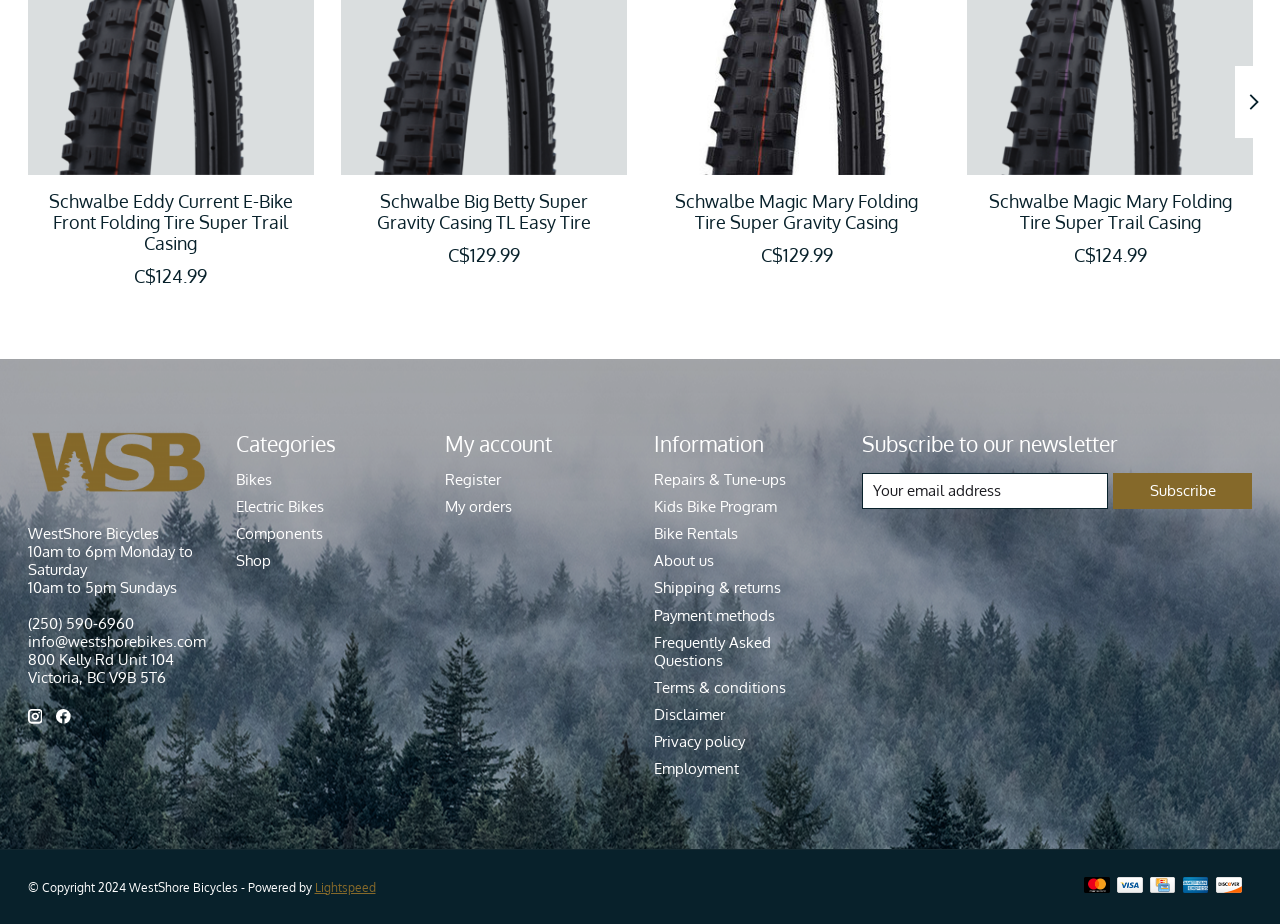Locate the bounding box coordinates for the element described below: "← Previous Post". The coordinates must be four float values between 0 and 1, formatted as [left, top, right, bottom].

None